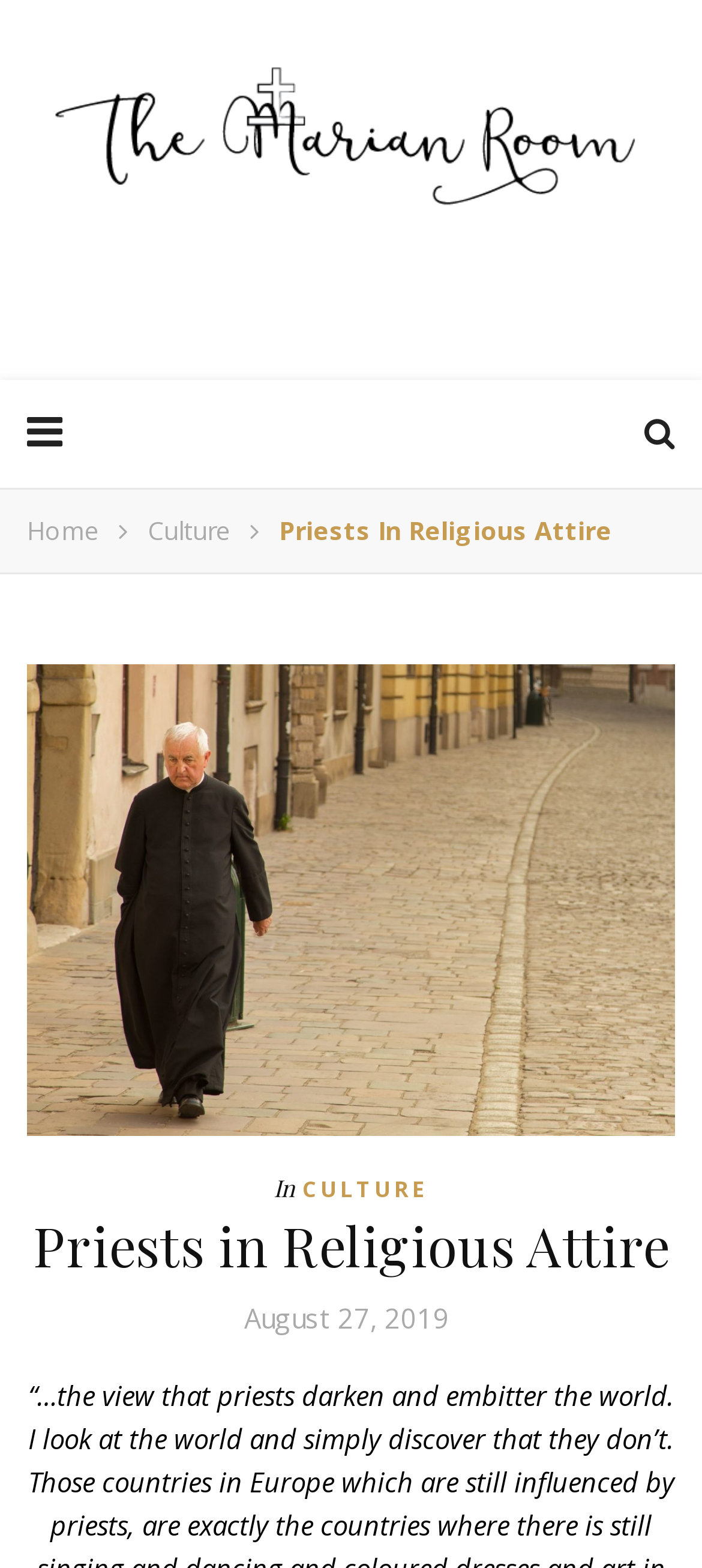How many navigation links are at the top of the page?
Using the image as a reference, answer with just one word or a short phrase.

3